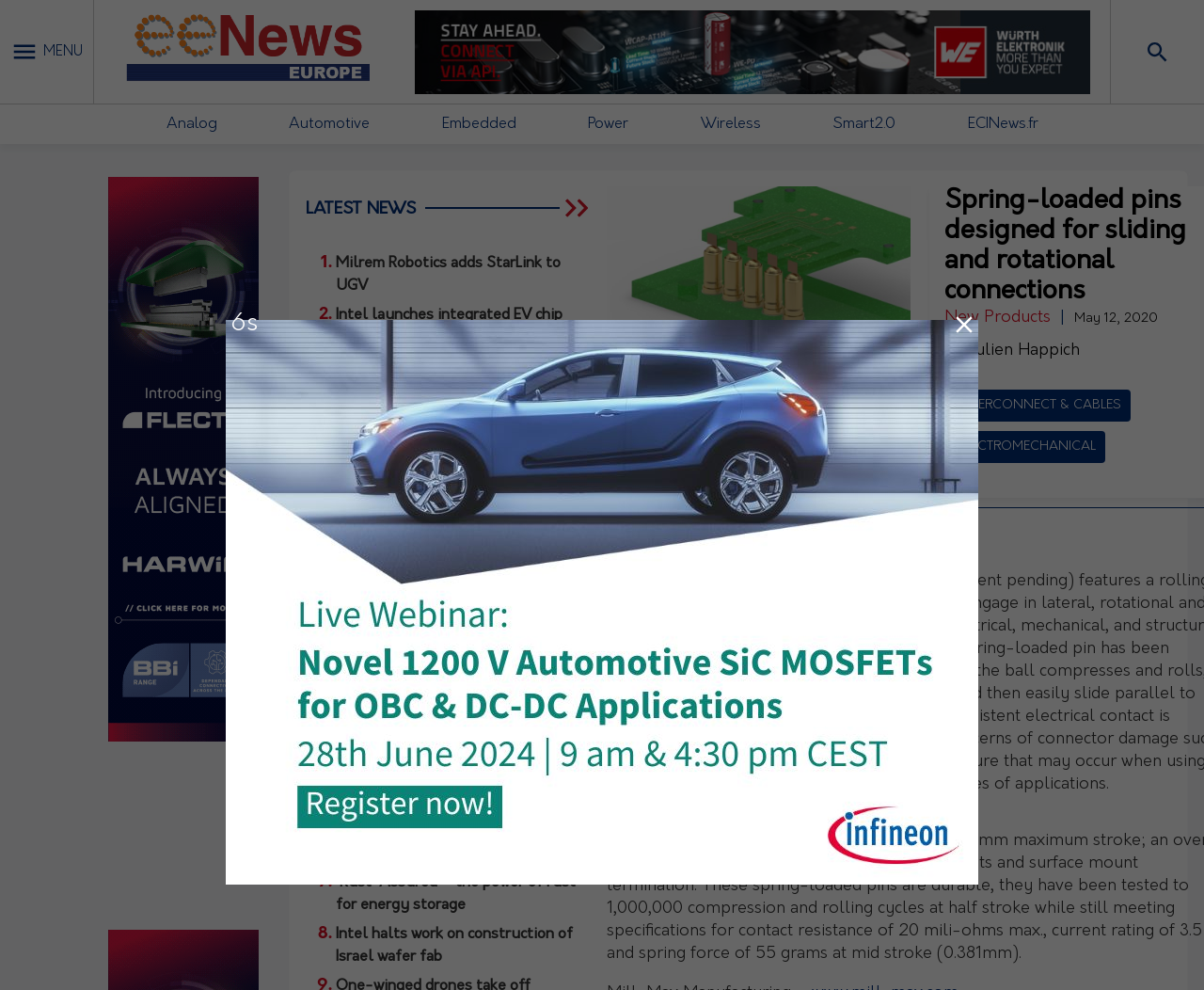Provide the bounding box coordinates of the HTML element described by the text: "parent_node: LATEST NEWS aria-label="Latest News"". The coordinates should be in the format [left, top, right, bottom] with values between 0 and 1.

[0.47, 0.201, 0.491, 0.219]